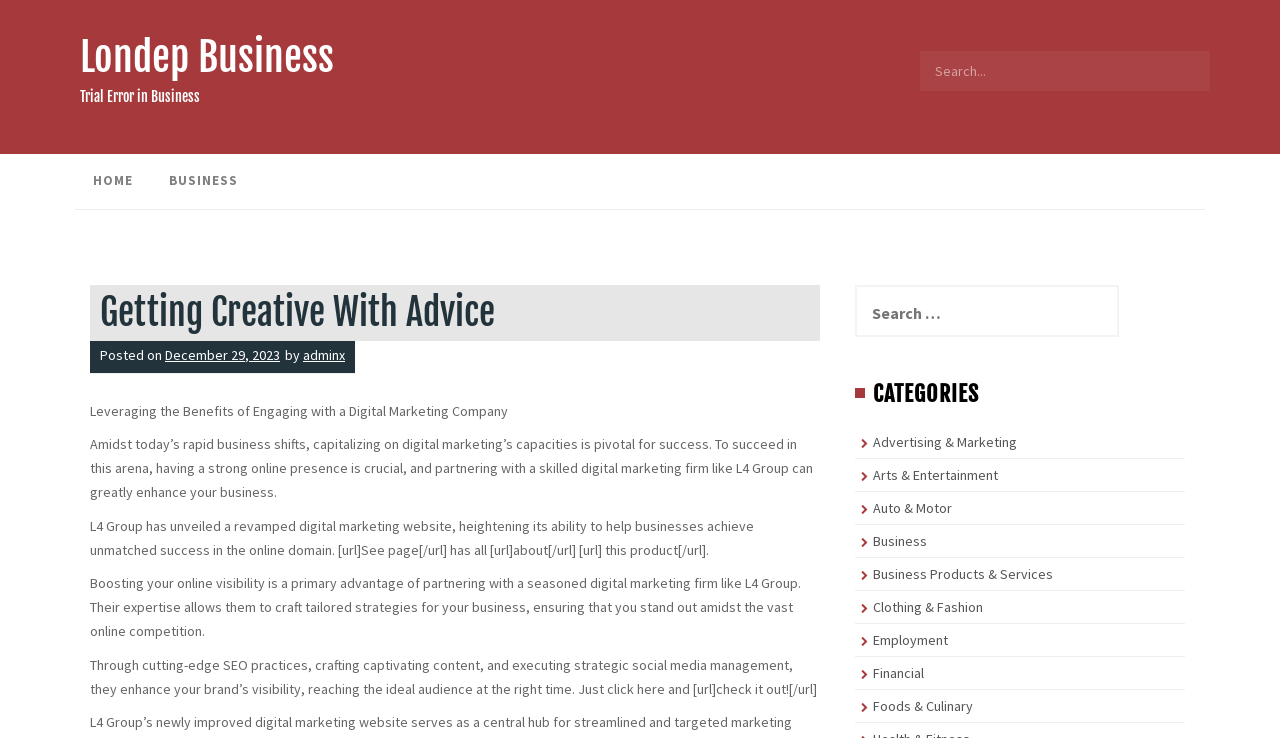Identify the bounding box of the HTML element described here: "Business Products & Services". Provide the coordinates as four float numbers between 0 and 1: [left, top, right, bottom].

[0.682, 0.766, 0.823, 0.79]